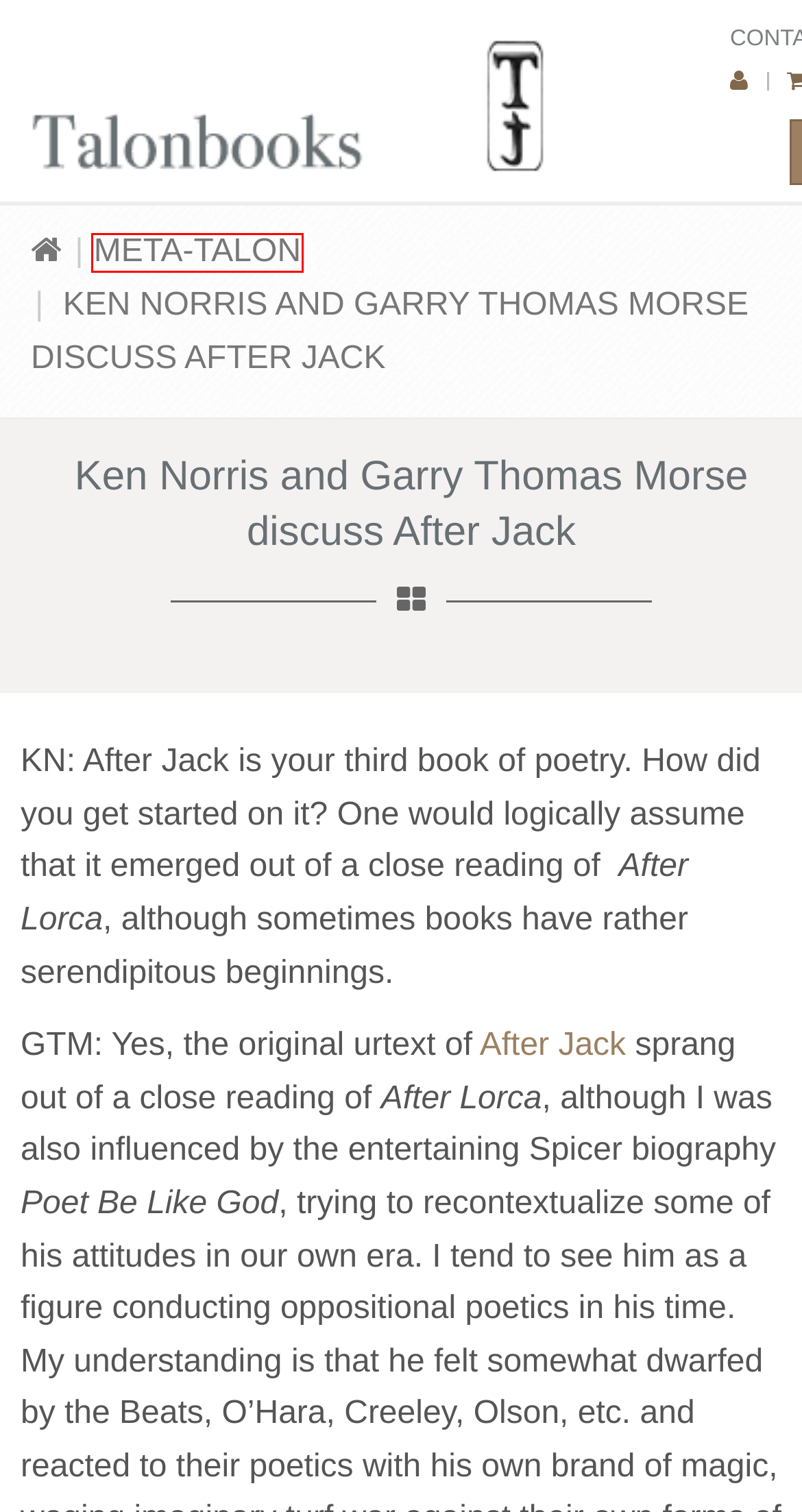You are given a screenshot of a webpage with a red rectangle bounding box around an element. Choose the best webpage description that matches the page after clicking the element in the bounding box. Here are the candidates:
A. Talonbooks  » Independent Publishers
B. Books » Talonbooks
C. Contact » Talonbooks
D. Deborah Williams » Authors » Talonbooks
E. Submission Guidelines » Submission Guidelines » Talonbooks
F. Meta-Talon » Talonbooks
G. Newsletter Signup
H. events » Talonbooks

F